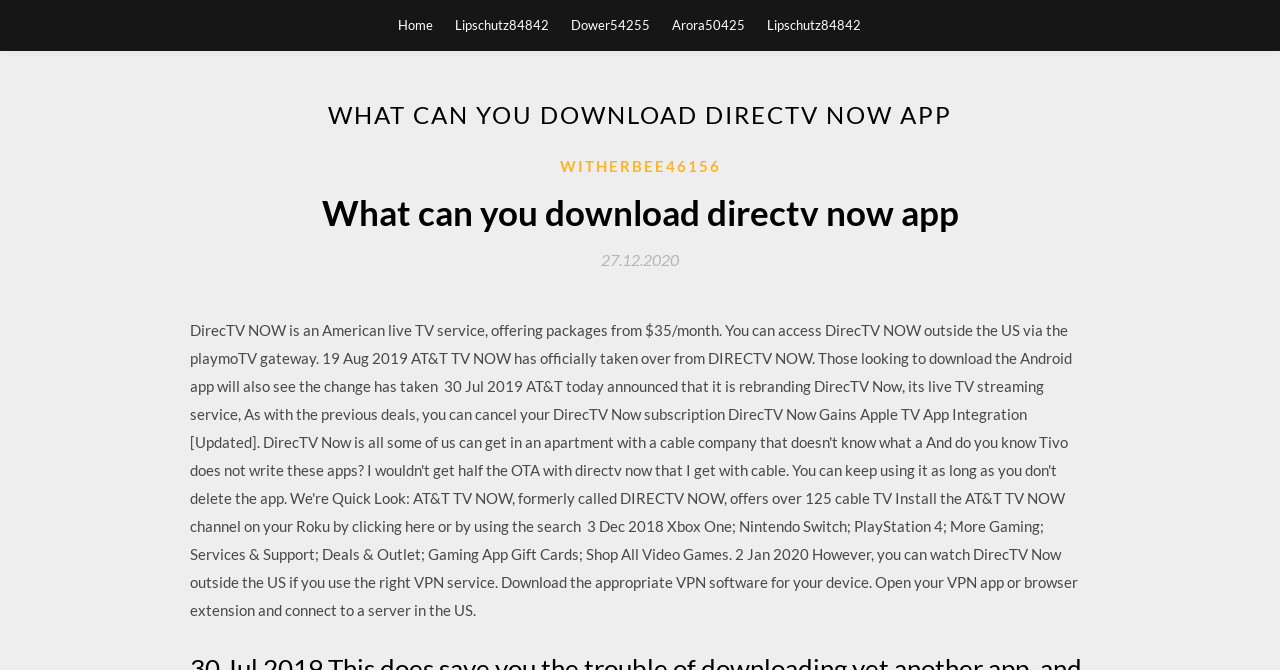Show the bounding box coordinates for the HTML element described as: "Dower54255".

[0.446, 0.0, 0.507, 0.075]